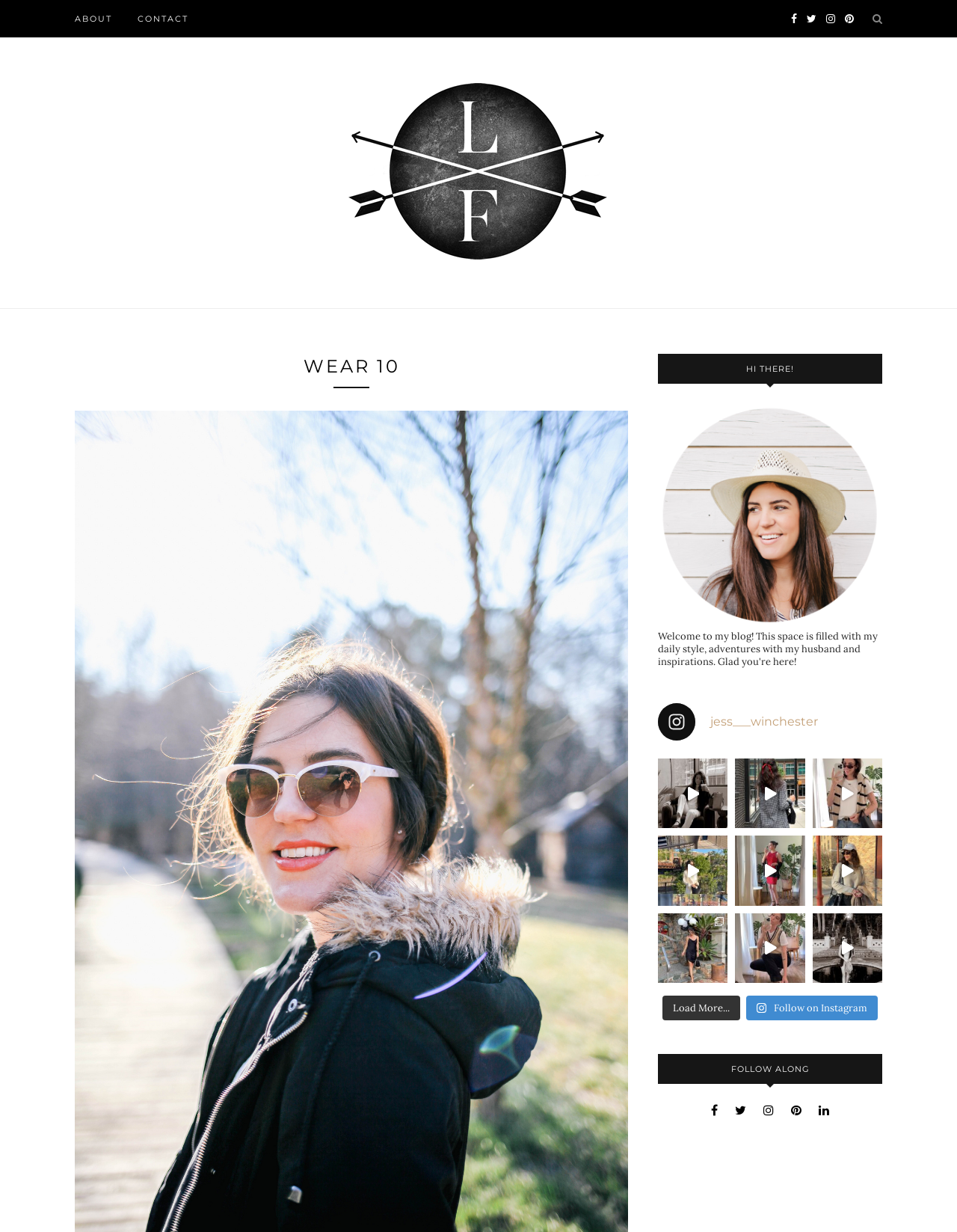Can you give a detailed response to the following question using the information from the image? How many links are there in the top navigation bar?

I examined the top navigation bar and found 3 links, which are 'ABOUT', 'CONTACT', and a link with a font icon.